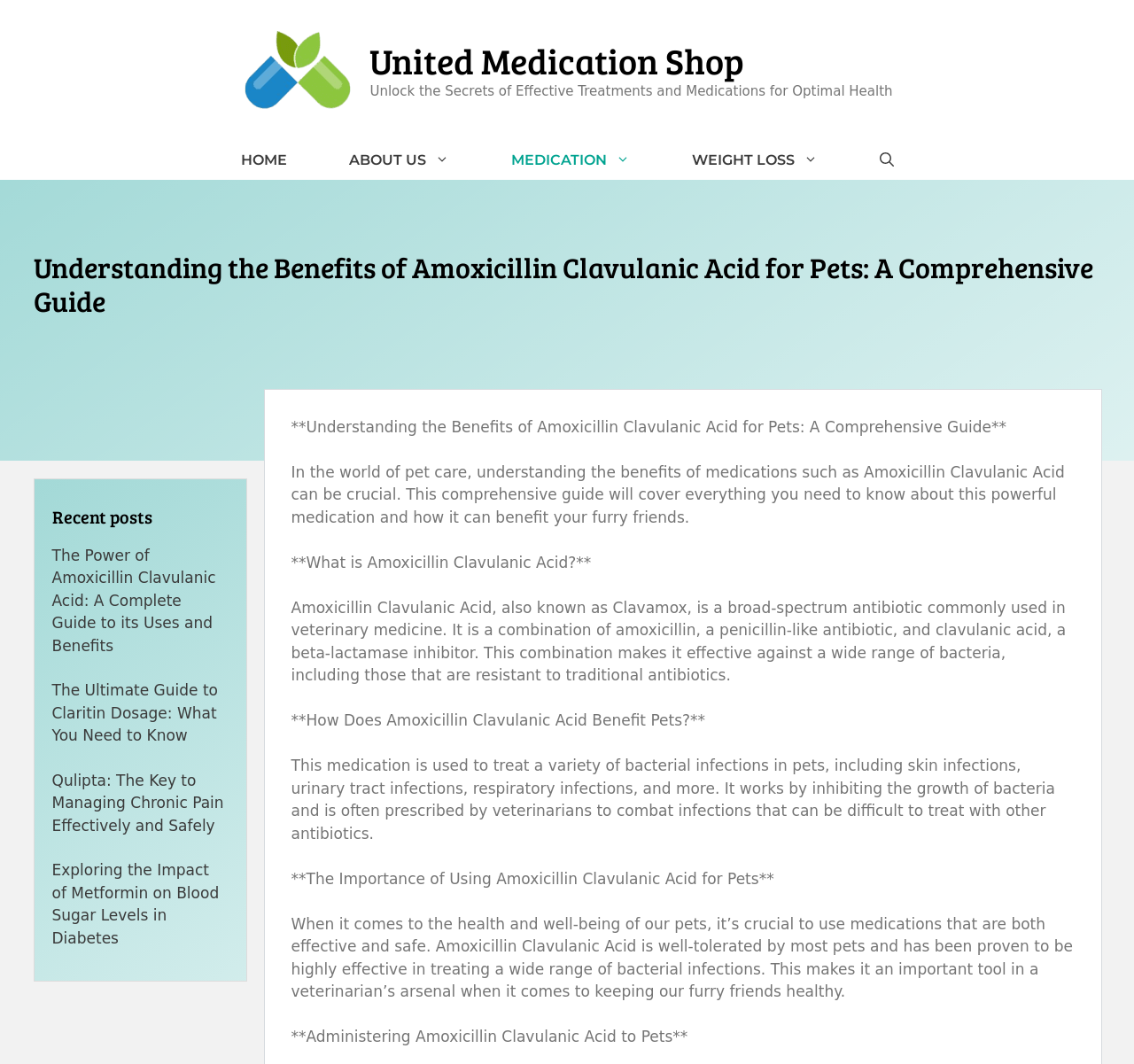Provide the bounding box coordinates of the HTML element this sentence describes: "alt="United Medication Shop"".

[0.213, 0.057, 0.313, 0.073]